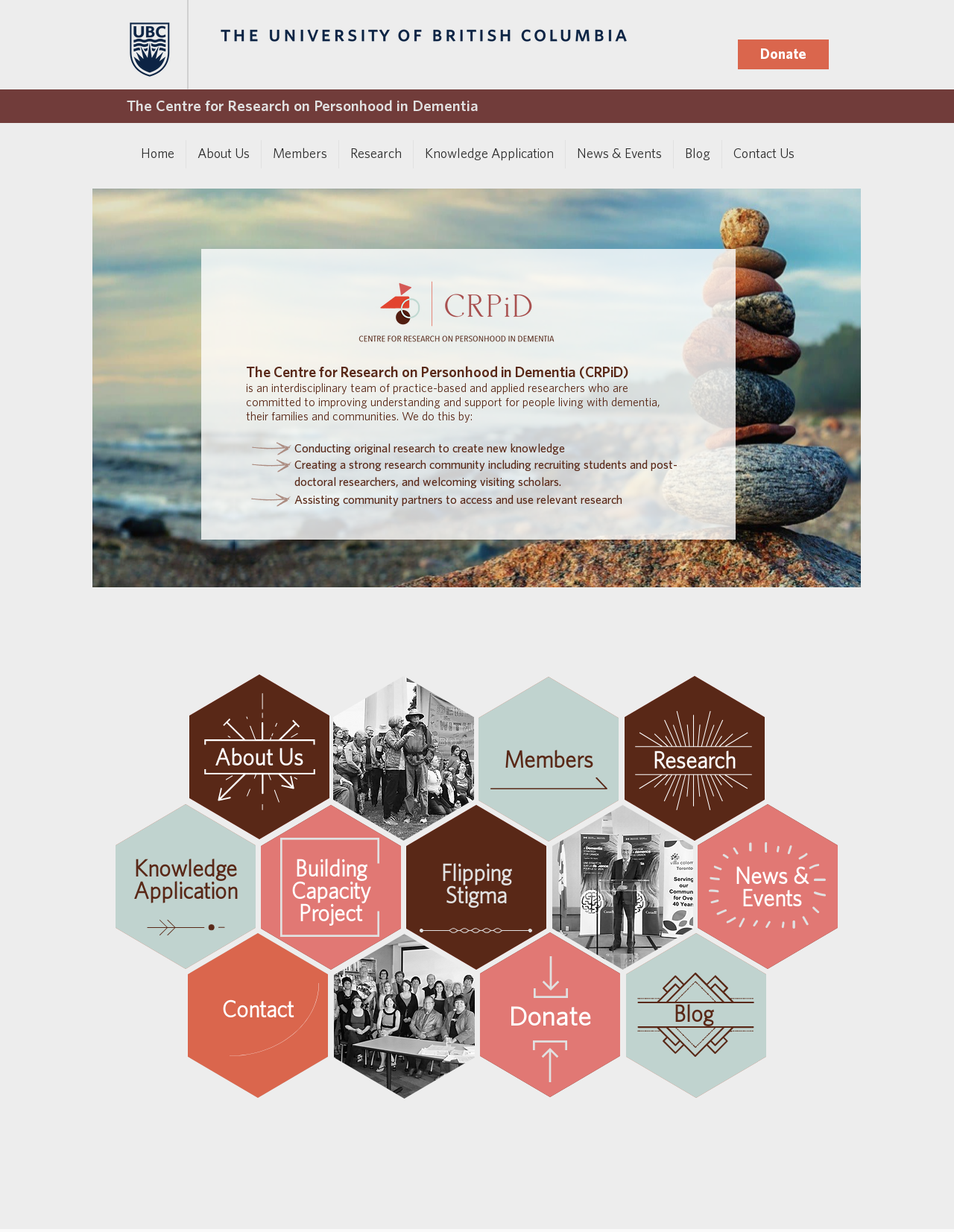Given the element description News & Events, identify the bounding box coordinates for the UI element on the webpage screenshot. The format should be (top-left x, top-left y, bottom-right x, bottom-right y), with values between 0 and 1.

[0.593, 0.114, 0.705, 0.137]